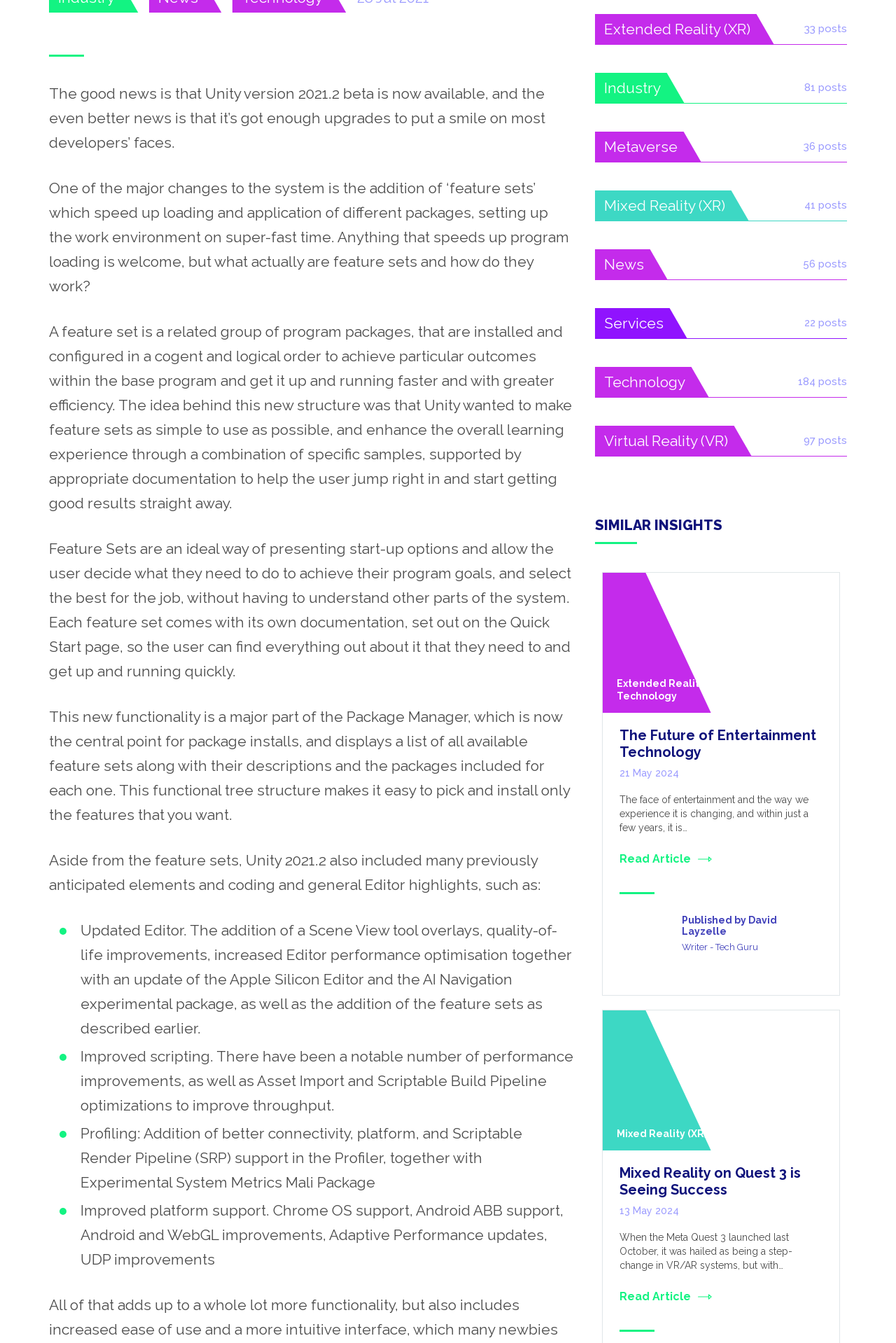Provide the bounding box coordinates of the HTML element described by the text: "Metaverse". The coordinates should be in the format [left, top, right, bottom] with values between 0 and 1.

[0.664, 0.098, 0.783, 0.12]